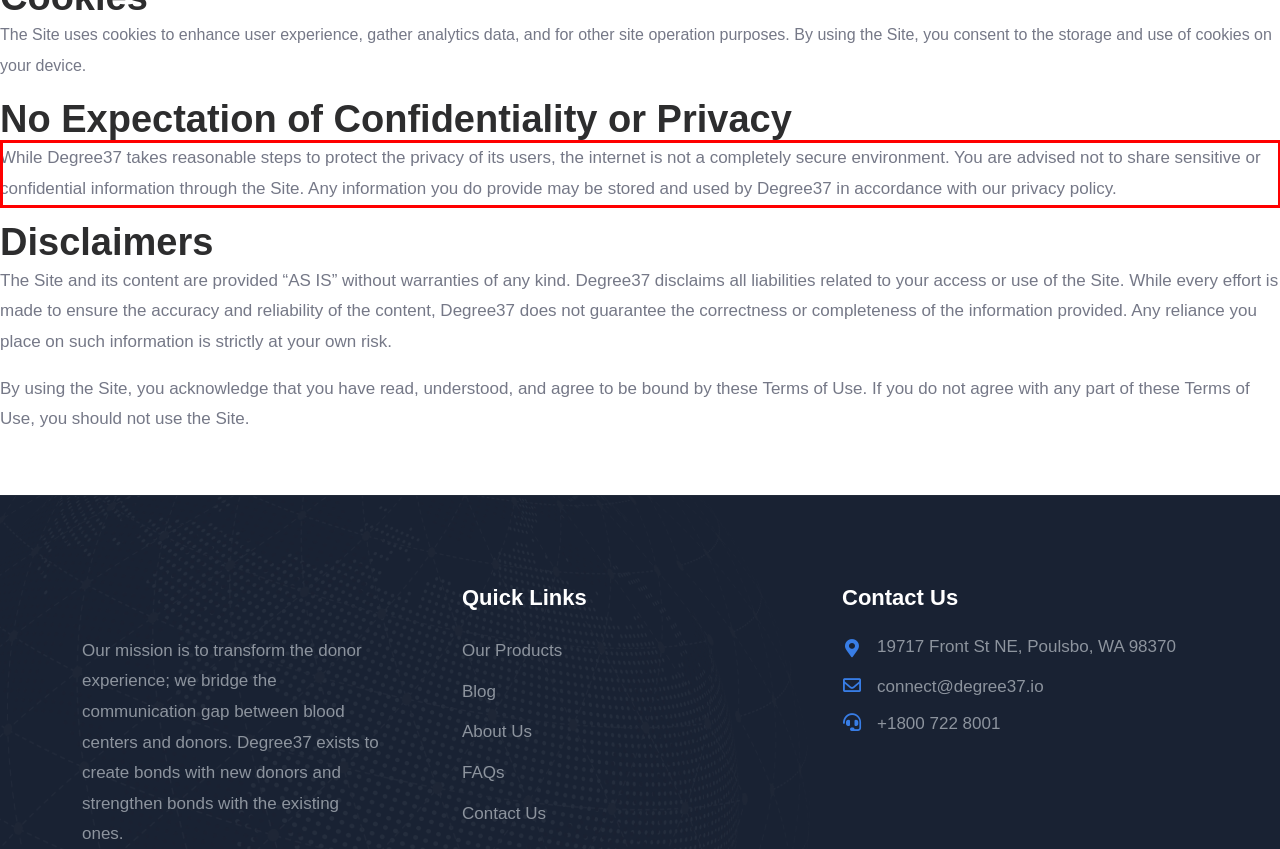Identify and transcribe the text content enclosed by the red bounding box in the given screenshot.

While Degree37 takes reasonable steps to protect the privacy of its users, the internet is not a completely secure environment. You are advised not to share sensitive or confidential information through the Site. Any information you do provide may be stored and used by Degree37 in accordance with our privacy policy.